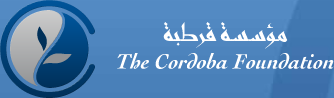Detail the scene shown in the image extensively.

The image is a logo representing "The Cordoba Foundation," featuring a stylized design that incorporates a leaf motif within a circular shape. The logo is predominantly blue, with a smooth gradient and clean lines that convey a sense of professionalism and tranquility. Below the logo, the text "The Cordoba Foundation" is presented in a clear, elegant font, symbolizing the organization's commitment to fostering understanding and communication. Additionally, Arabic script is included, reading "مؤسسة قرطبة," emphasizing the foundation's cultural and linguistic heritage. This visual identity reflects the foundation's mission to engage with media and support local Muslim groups, as well as its focus on proactive public relations strategies.